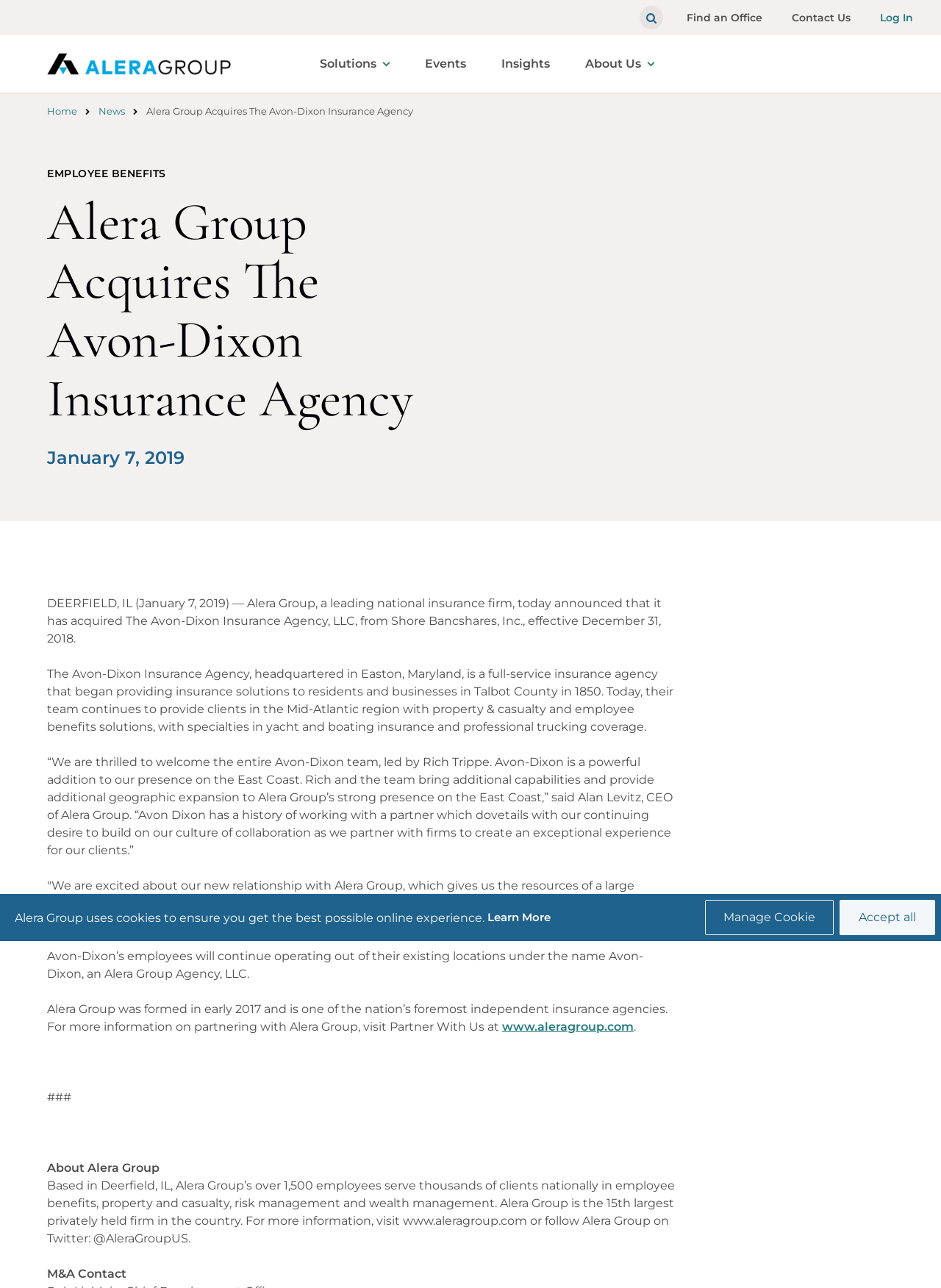Determine the bounding box coordinates of the region to click in order to accomplish the following instruction: "Click on 'Find an Office'". Provide the coordinates as four float numbers between 0 and 1, specifically [left, top, right, bottom].

[0.723, 0.0, 0.816, 0.027]